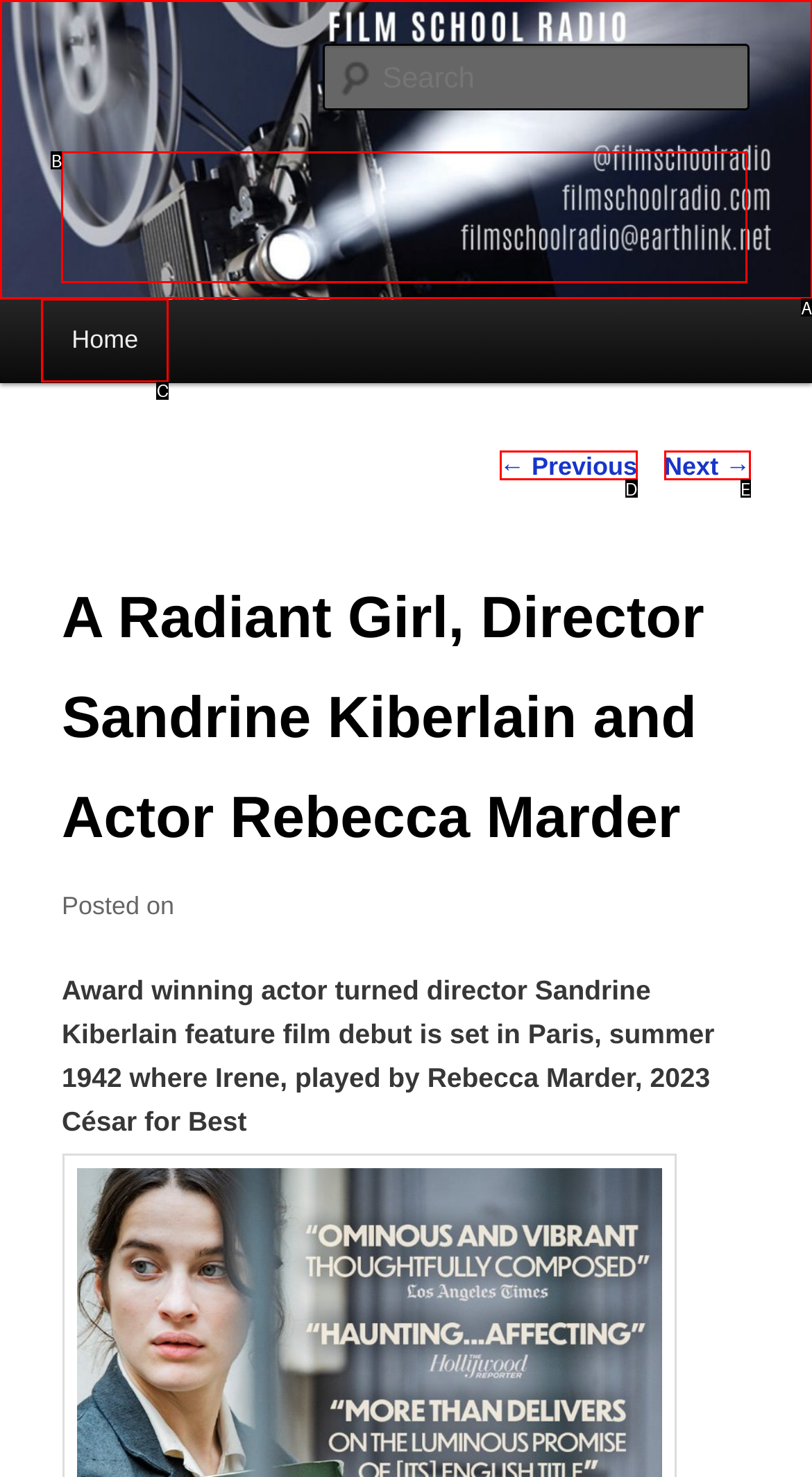Determine which option matches the description: Home. Answer using the letter of the option.

C